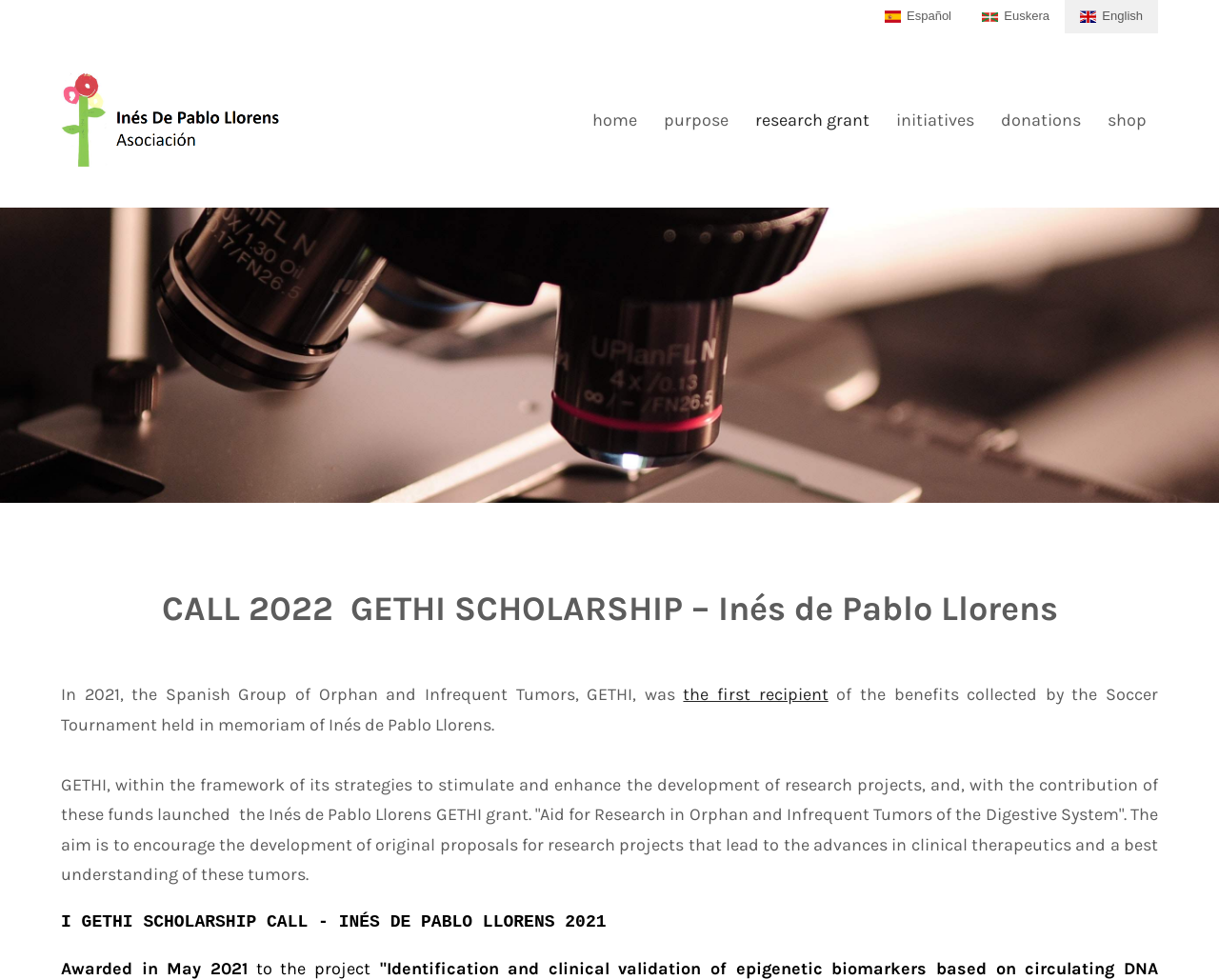Provide the bounding box coordinates of the section that needs to be clicked to accomplish the following instruction: "Learn about JIHM story archive."

None